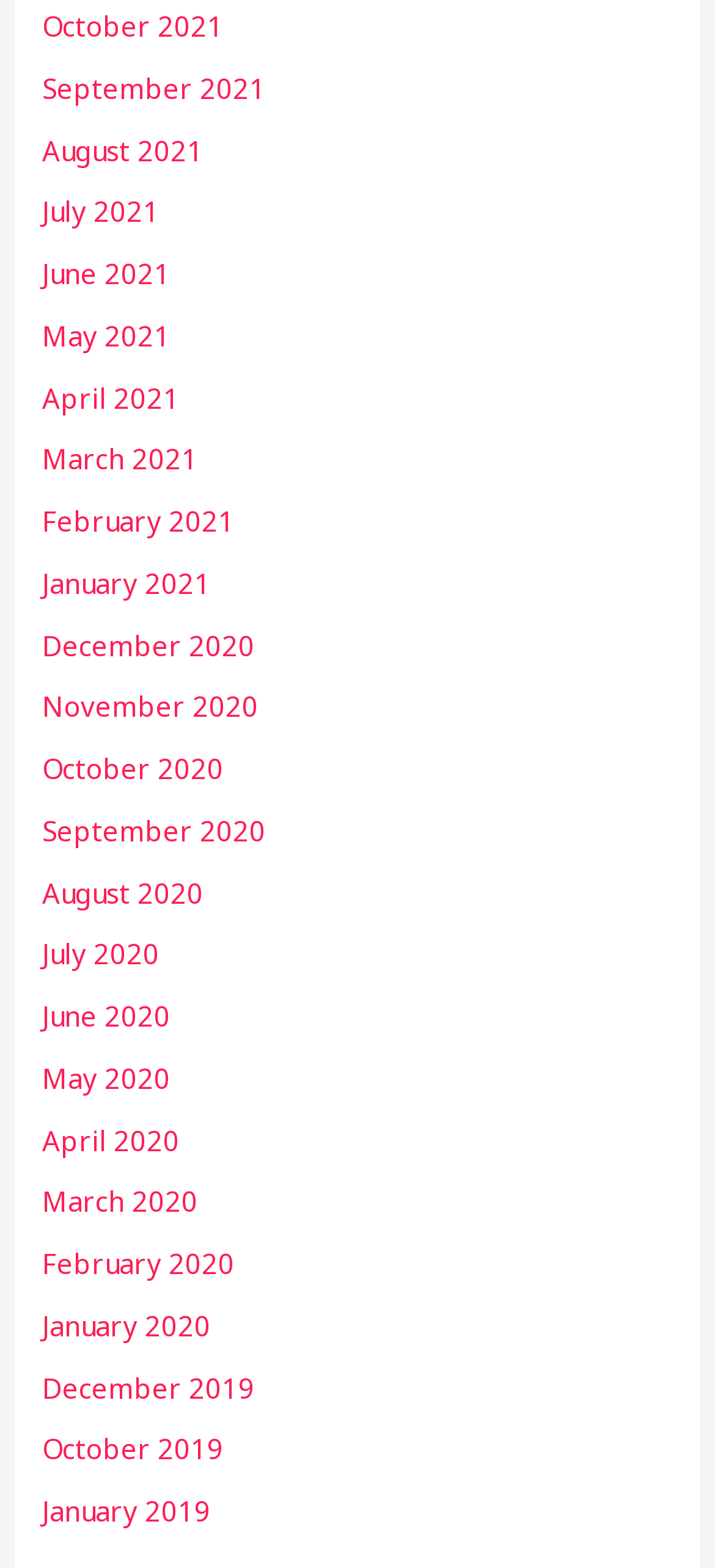Please find and report the bounding box coordinates of the element to click in order to perform the following action: "view October 2021". The coordinates should be expressed as four float numbers between 0 and 1, in the format [left, top, right, bottom].

[0.059, 0.005, 0.313, 0.028]